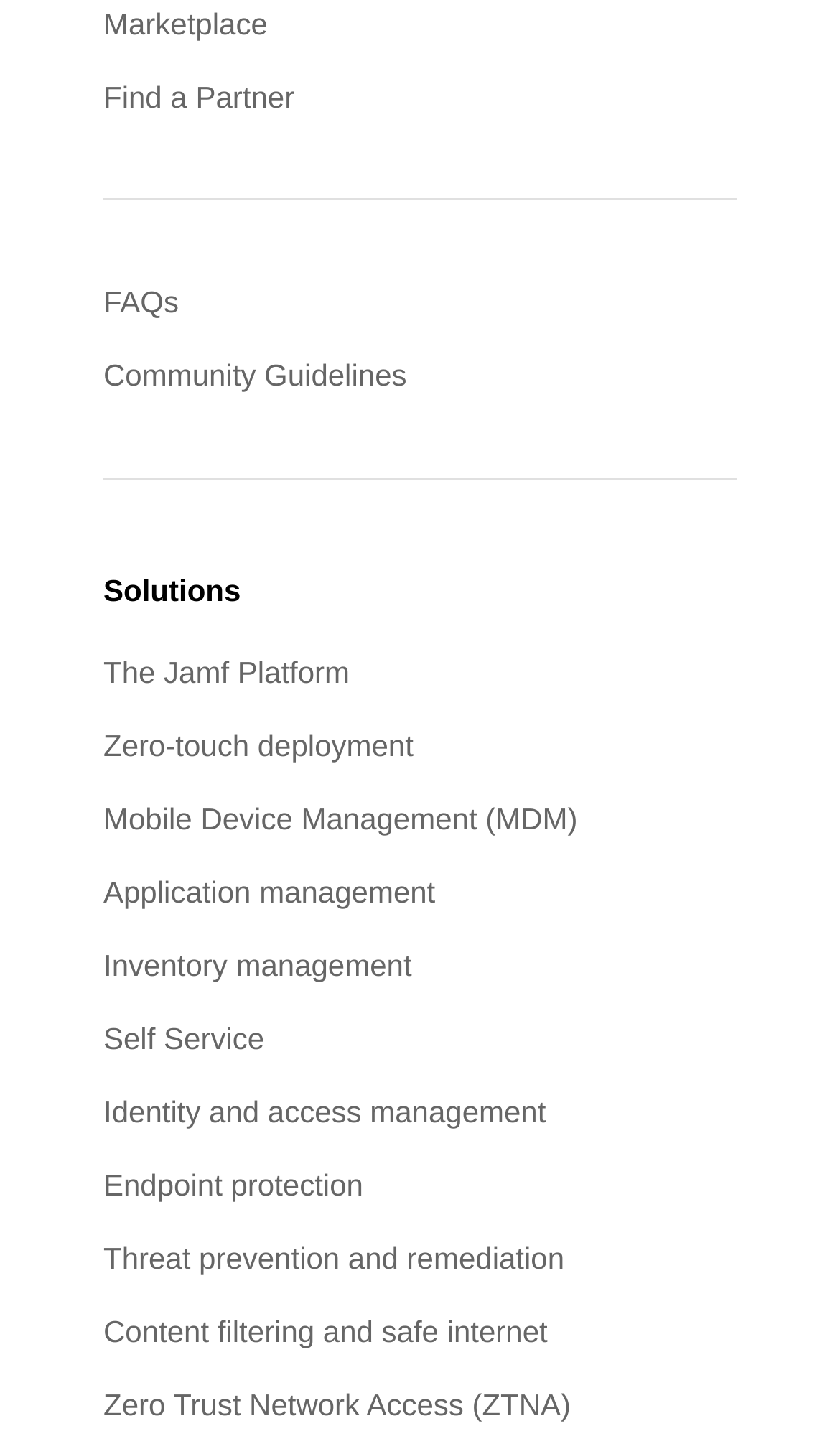Please pinpoint the bounding box coordinates for the region I should click to adhere to this instruction: "Check the 'Terror' section".

None